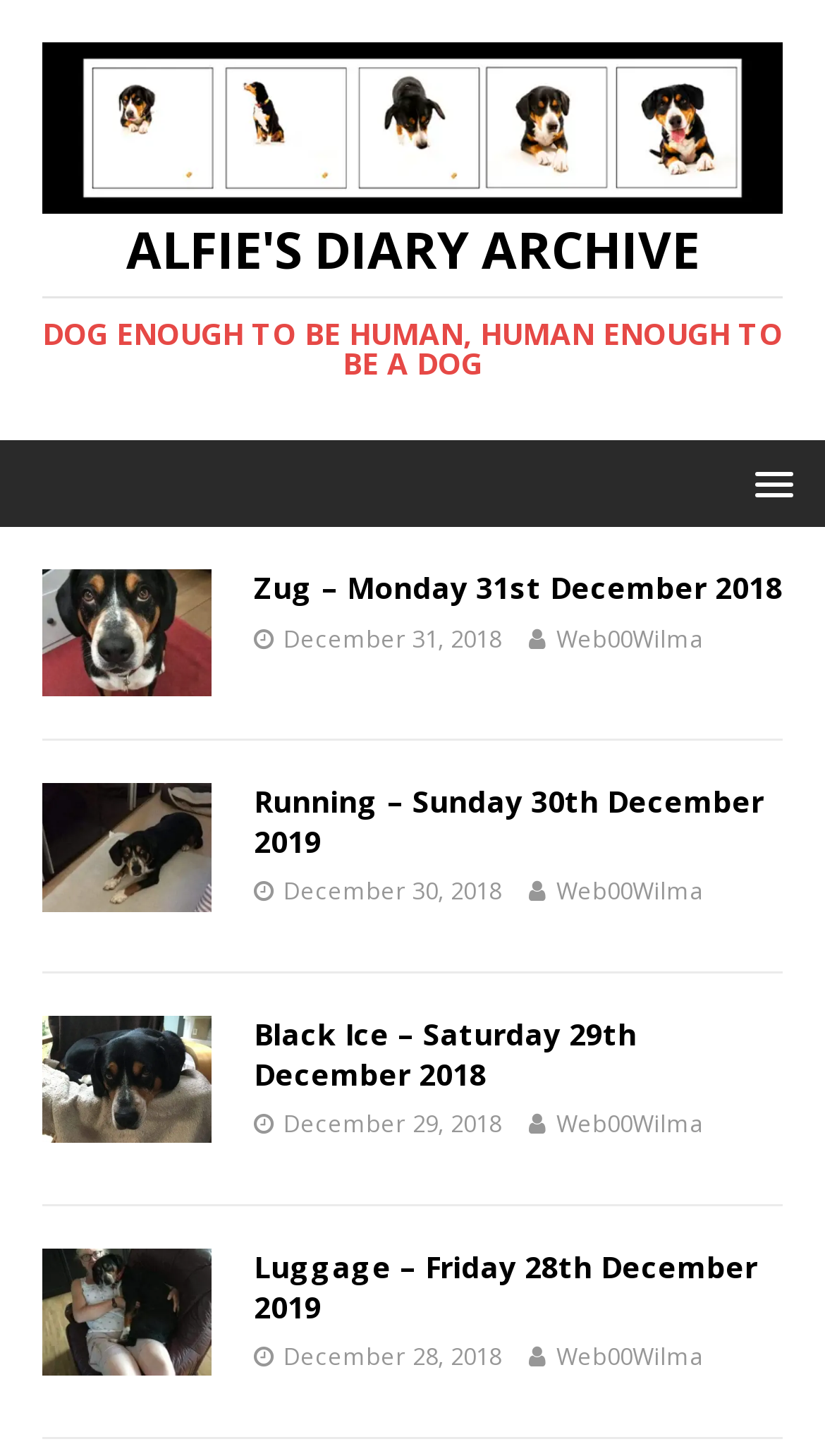Find and extract the text of the primary heading on the webpage.

ALFIE'S DIARY ARCHIVE